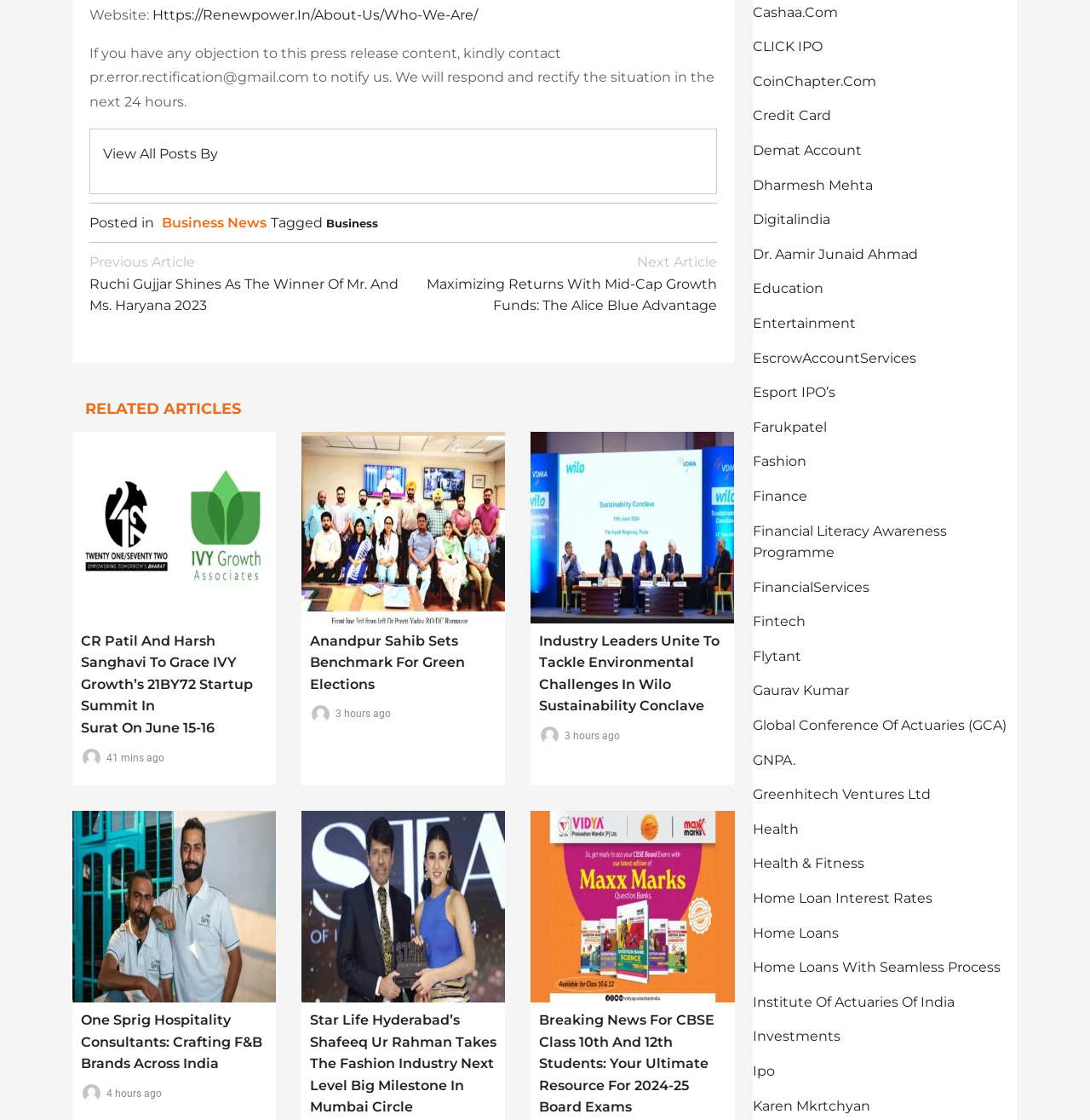Predict the bounding box coordinates for the UI element described as: "alt="GetTheData logo"". The coordinates should be four float numbers between 0 and 1, presented as [left, top, right, bottom].

None